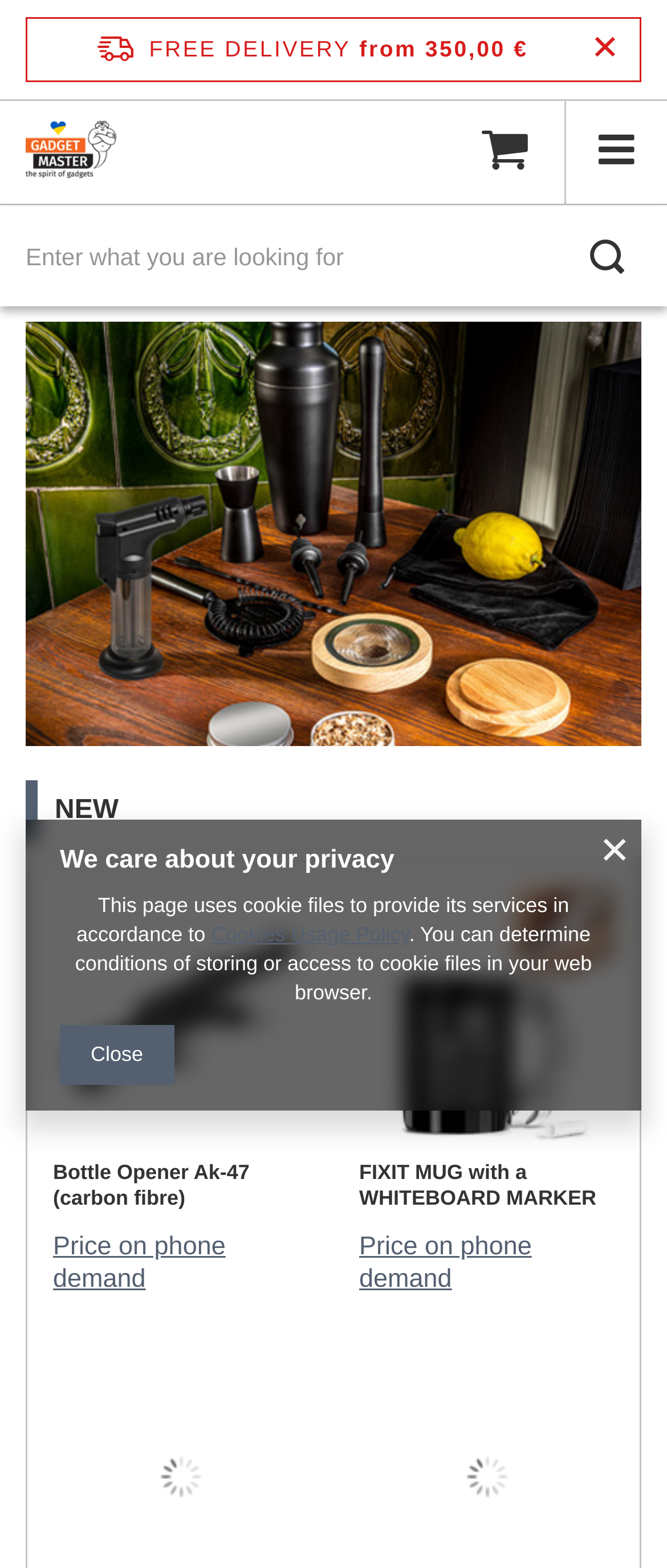What is the name of the gadget that is a bottle opener?
Offer a detailed and exhaustive answer to the question.

The answer can be found in the product section of the webpage, where there is an image of a bottle opener with the heading 'Bottle Opener Ak-47 (carbon fibre)'.